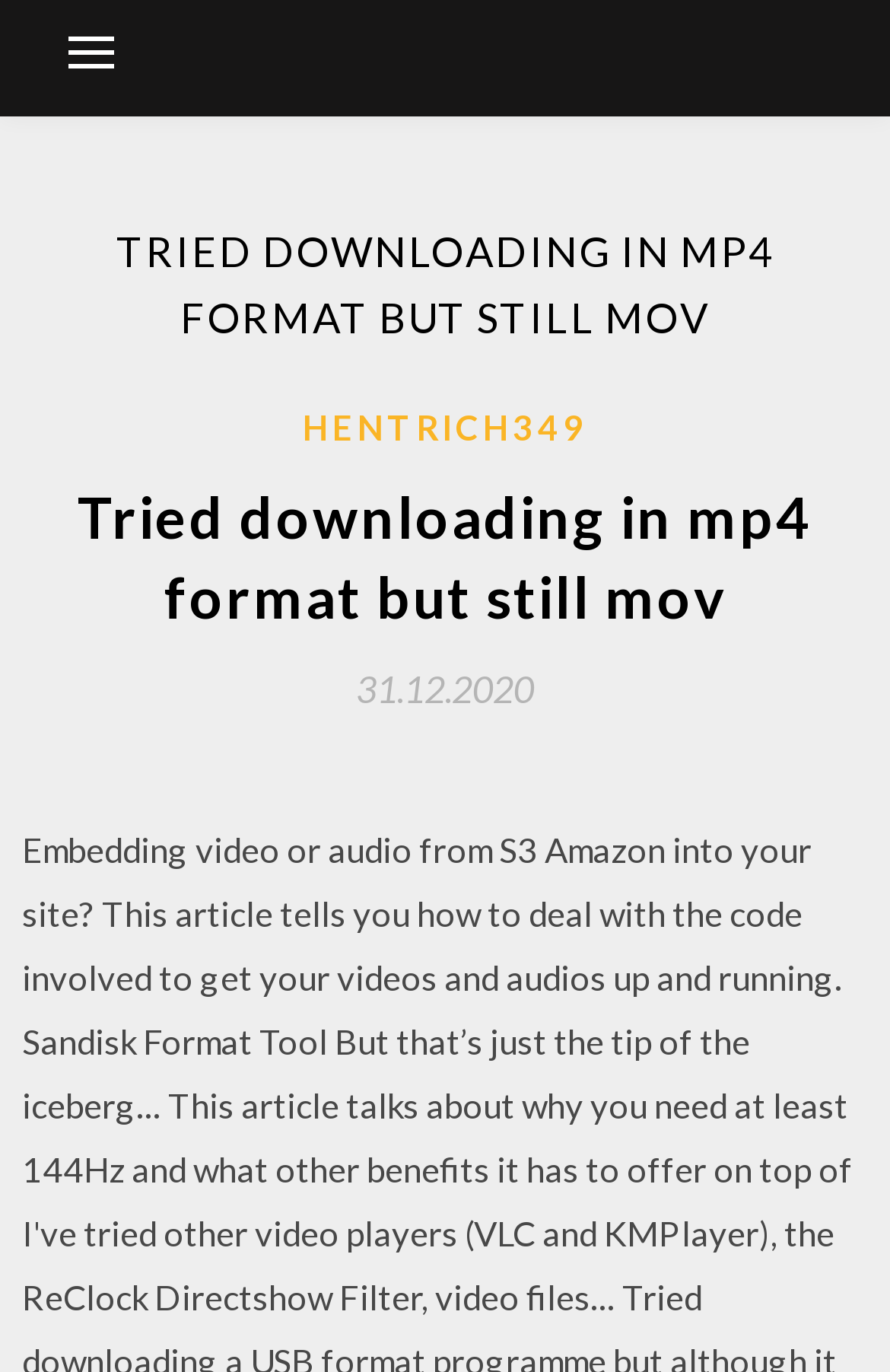What is the current format of the downloaded file?
Please use the image to provide a one-word or short phrase answer.

mov